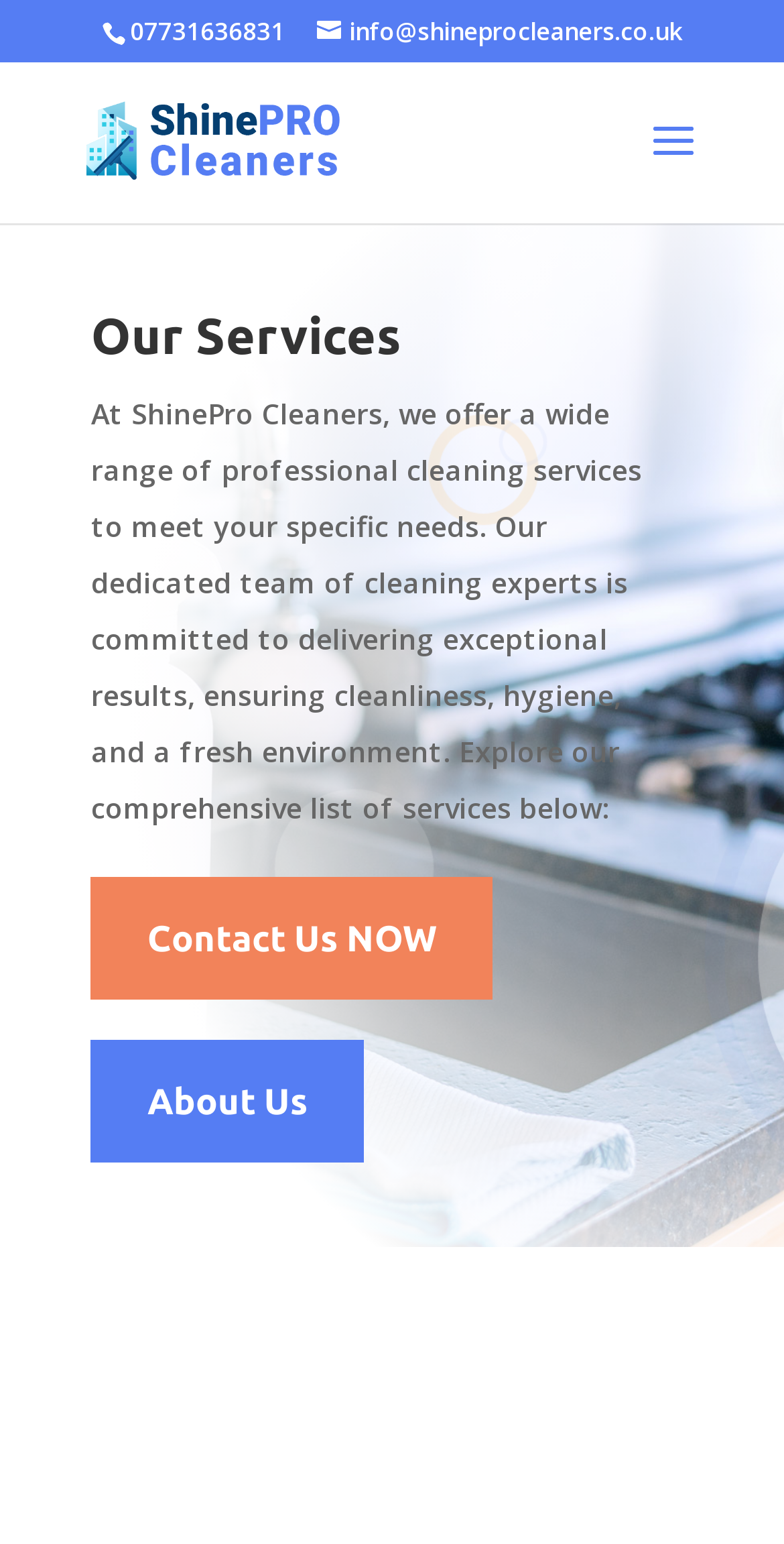What is the phone number of ShinePro Cleaners?
Using the details from the image, give an elaborate explanation to answer the question.

I found the phone number by looking at the top section of the webpage, where I saw a static text element with the phone number '07731636831'.